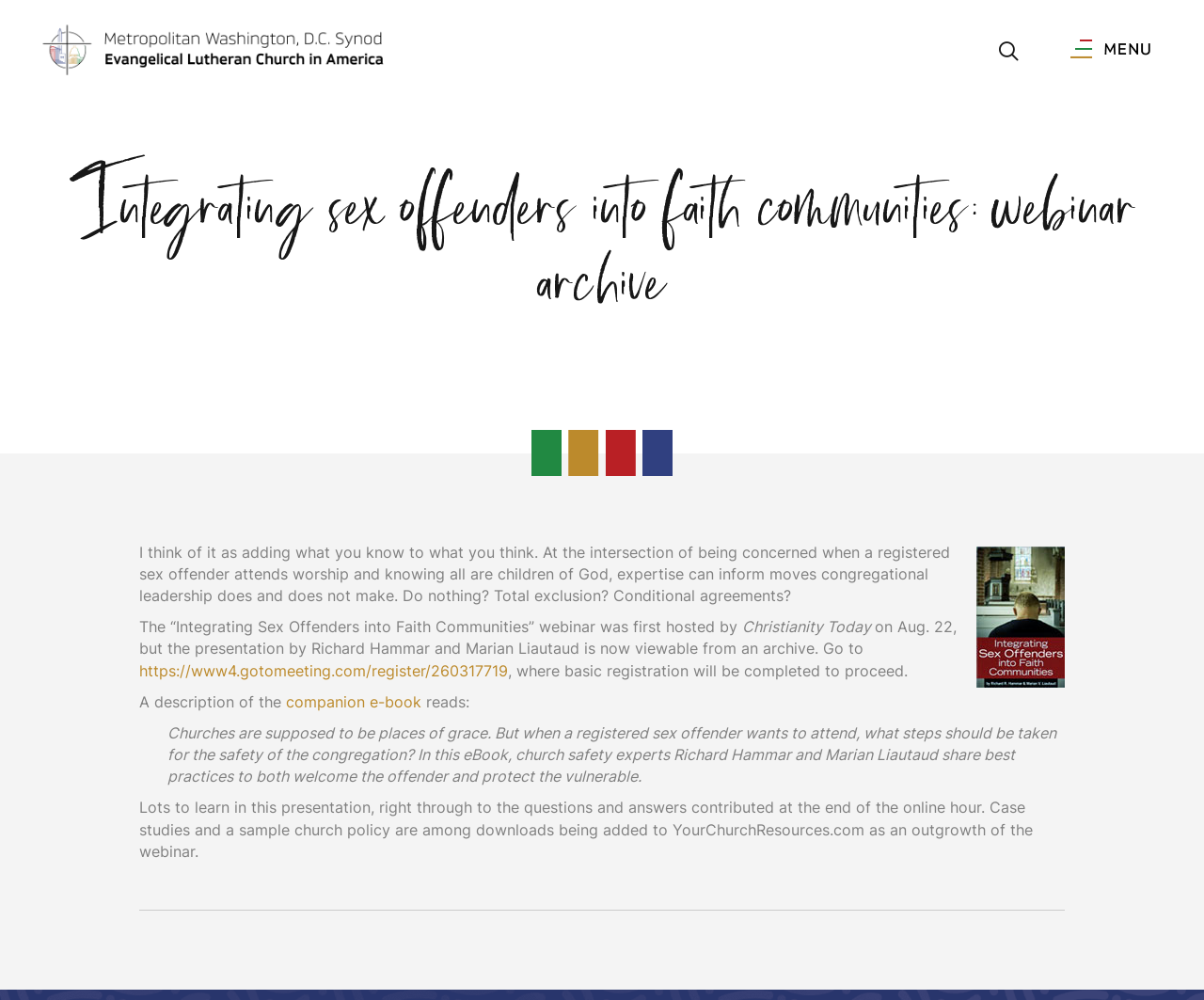Determine the bounding box coordinates for the UI element matching this description: "Where to Stay in Athens".

None